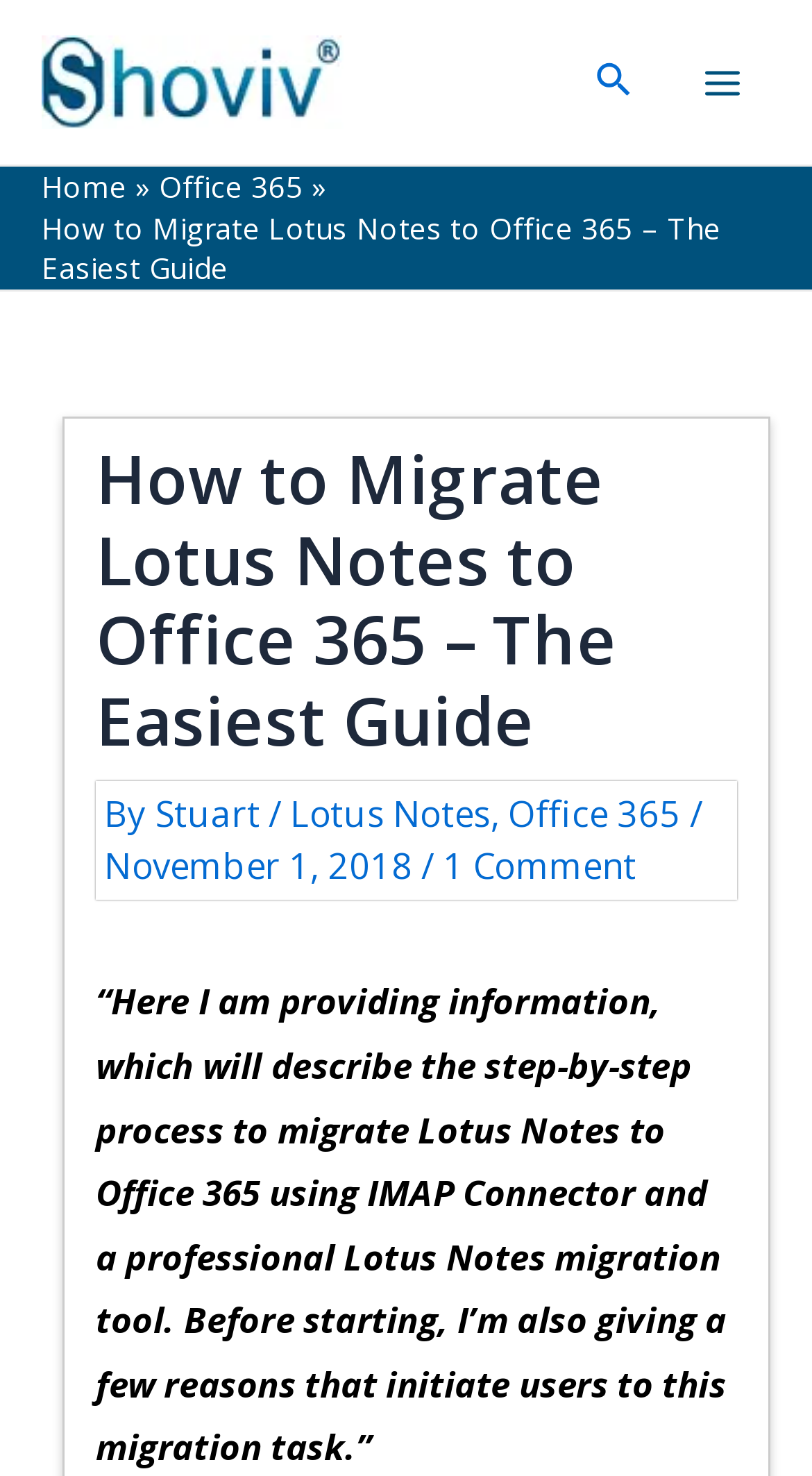What is the topic of the blog post?
Refer to the image and answer the question using a single word or phrase.

Migrating Lotus Notes to Office 365